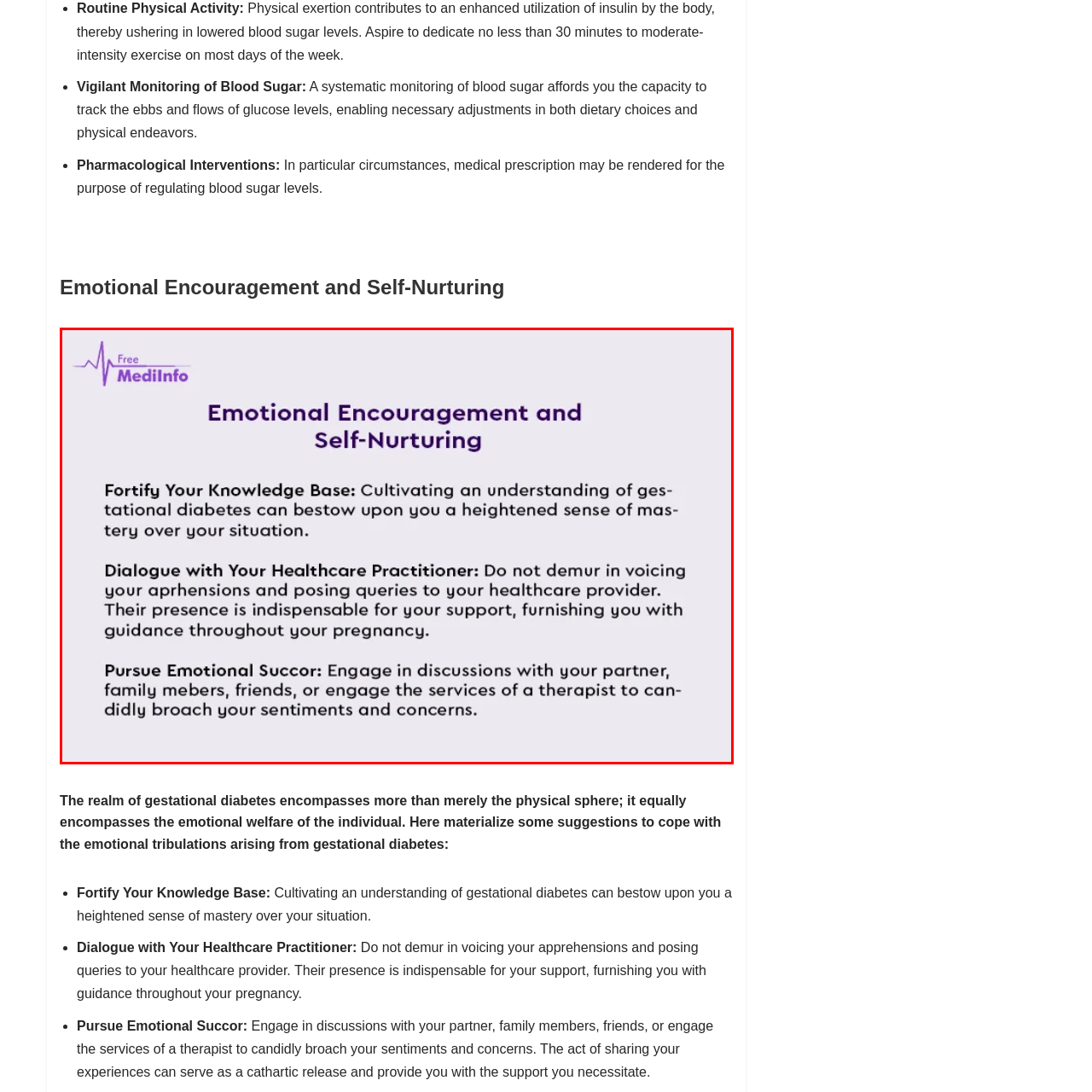Inspect the image within the red box and provide a detailed and thorough answer to the following question: What is the purpose of the 'Pursue Emotional Succor' strategy?

The 'Pursue Emotional Succor' strategy suggests engaging in conversations with partners, family members, or friends, and if needed, consulting a therapist to discuss feelings and concerns, which implies that the purpose of this strategy is to achieve emotional relief.